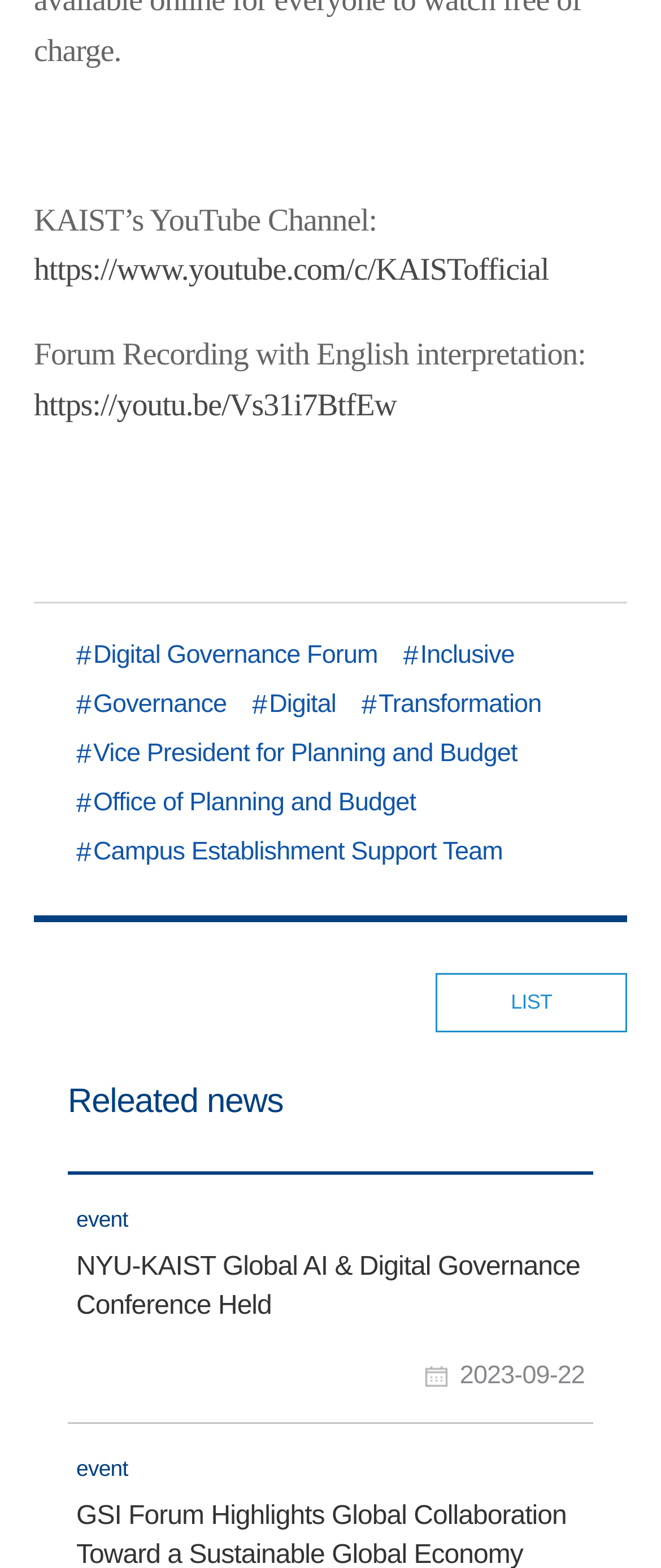Please determine the bounding box coordinates of the area that needs to be clicked to complete this task: 'Browse categories under Attraction'. The coordinates must be four float numbers between 0 and 1, formatted as [left, top, right, bottom].

None